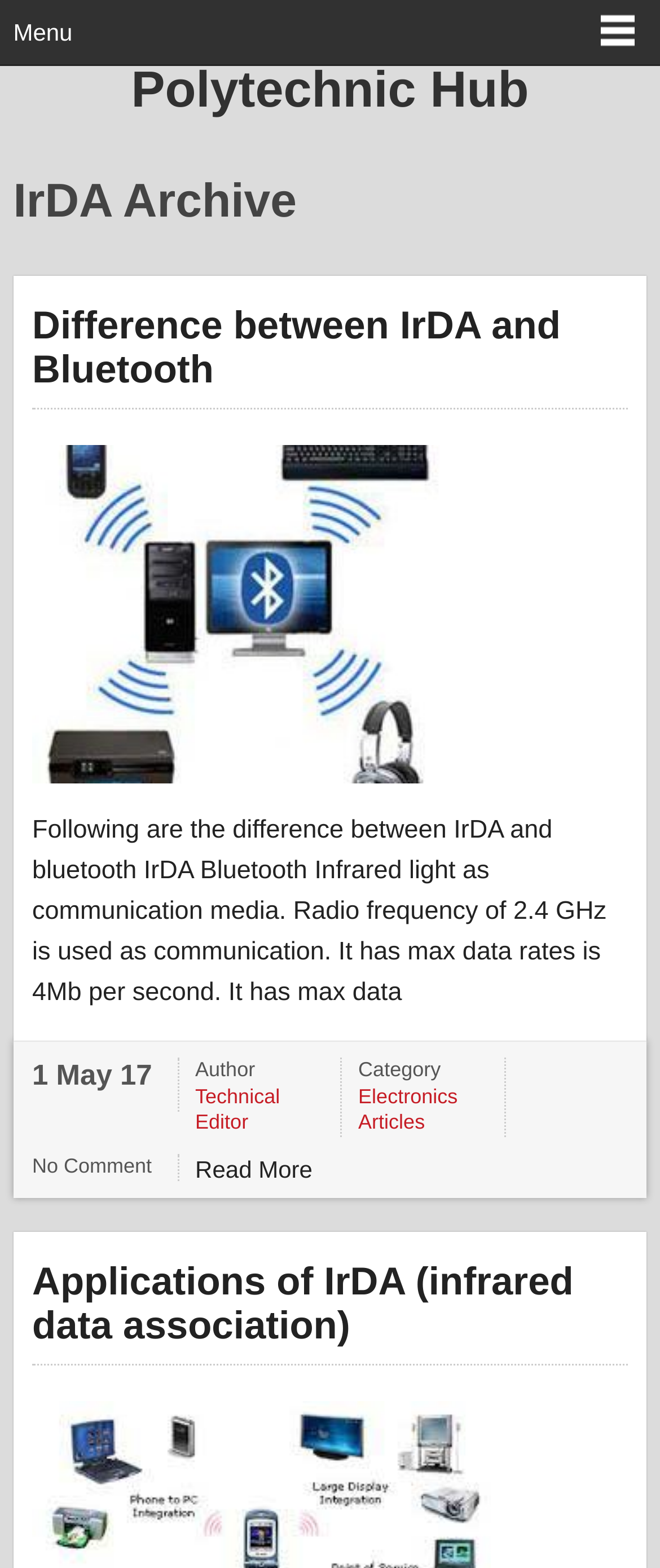Please identify the bounding box coordinates of the region to click in order to complete the task: "Read more about Applications of IrDA". The coordinates must be four float numbers between 0 and 1, specified as [left, top, right, bottom].

[0.049, 0.802, 0.869, 0.859]